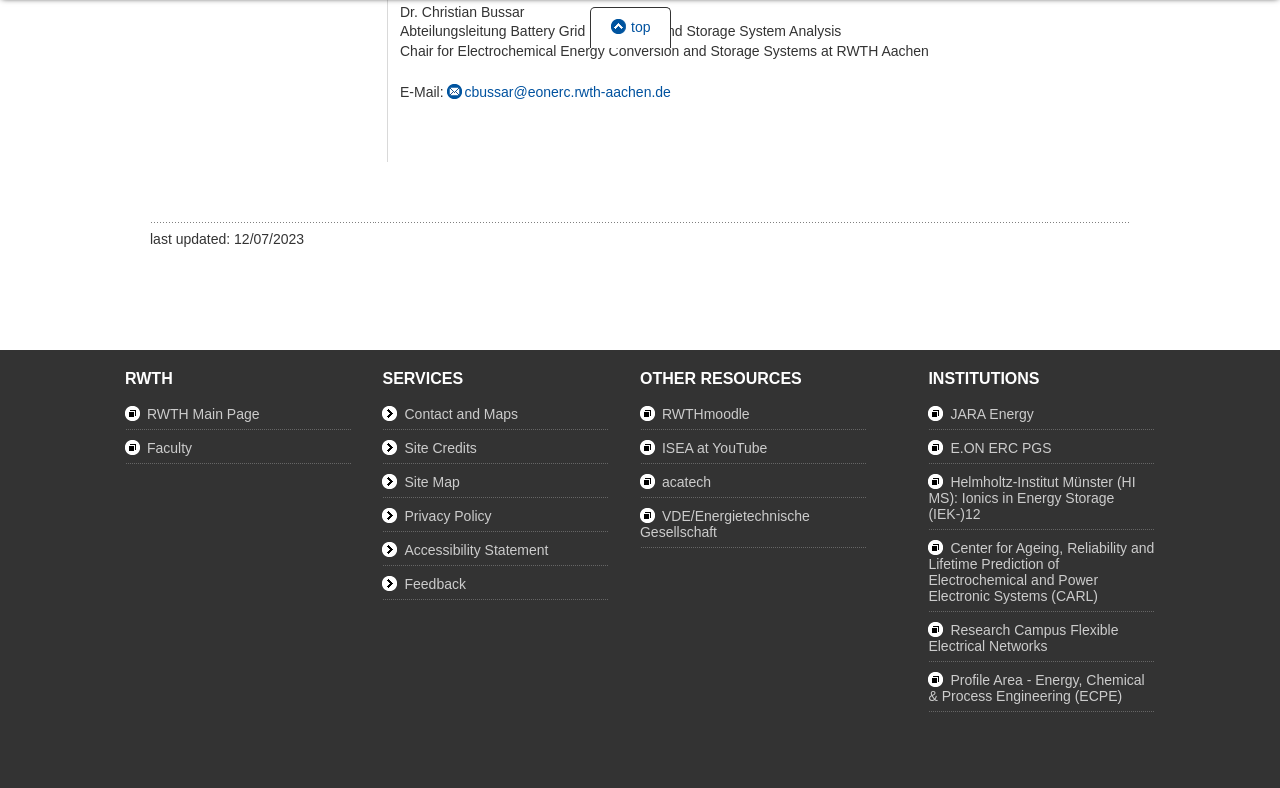Provide the bounding box coordinates, formatted as (top-left x, top-left y, bottom-right x, bottom-right y), with all values being floating point numbers between 0 and 1. Identify the bounding box of the UI element that matches the description: County Wildlife Sites (CWS)

None